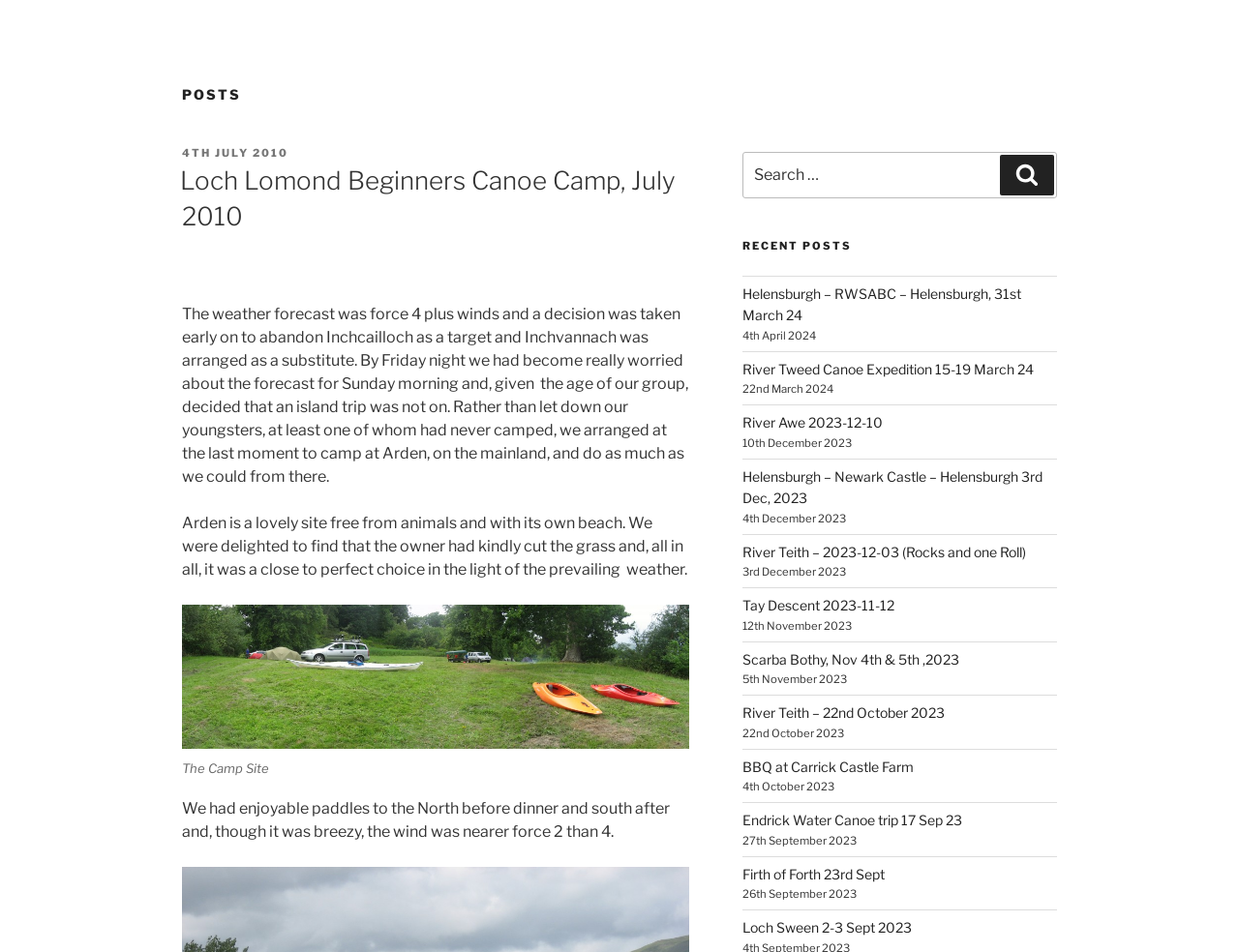Please identify the bounding box coordinates of the area that needs to be clicked to fulfill the following instruction: "Search for posts."

[0.599, 0.16, 0.853, 0.209]